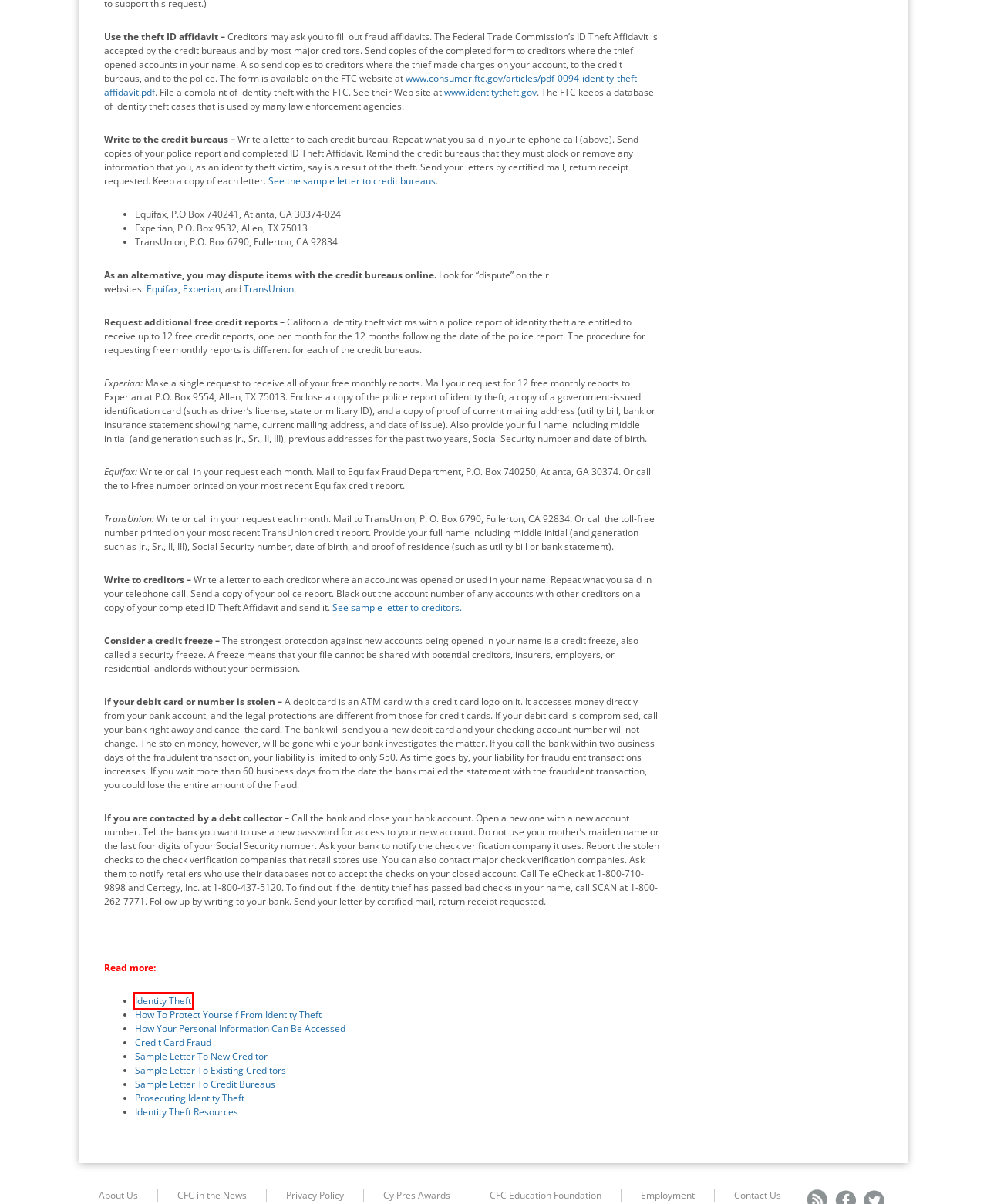You are given a screenshot depicting a webpage with a red bounding box around a UI element. Select the description that best corresponds to the new webpage after clicking the selected element. Here are the choices:
A. Sample Letter to Credit Bureaus | Consumer Federation of California
B. How To Protect Yourself from Identity Theft | Consumer Federation of California
C. Sample Letter to Existing Creditors | Consumer Federation of California
D. Identity Theft | Consumer Federation of California
E. Employment | Consumer Federation of California
F. CFC in the News | Consumer Federation of California
G. About Us | Consumer Federation of California
H. Prosecuting Identity Theft | Consumer Federation of California

D